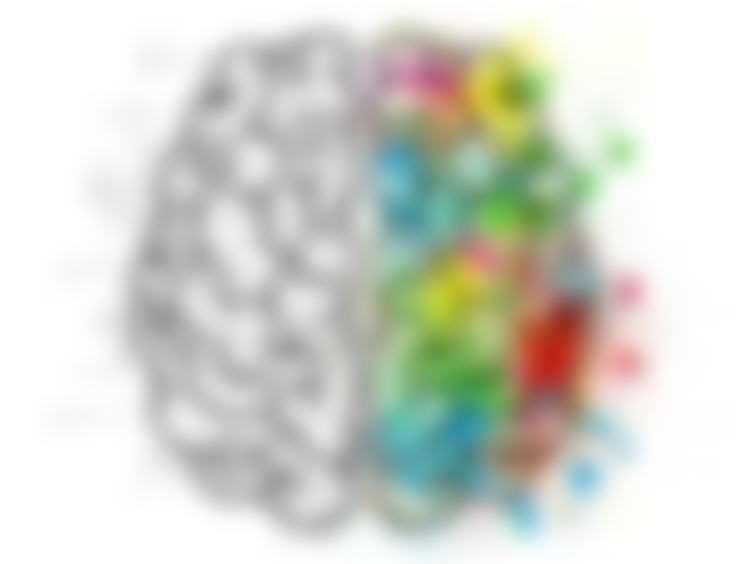Give a one-word or one-phrase response to the question: 
What is represented by the math symbols?

Analytical thinking